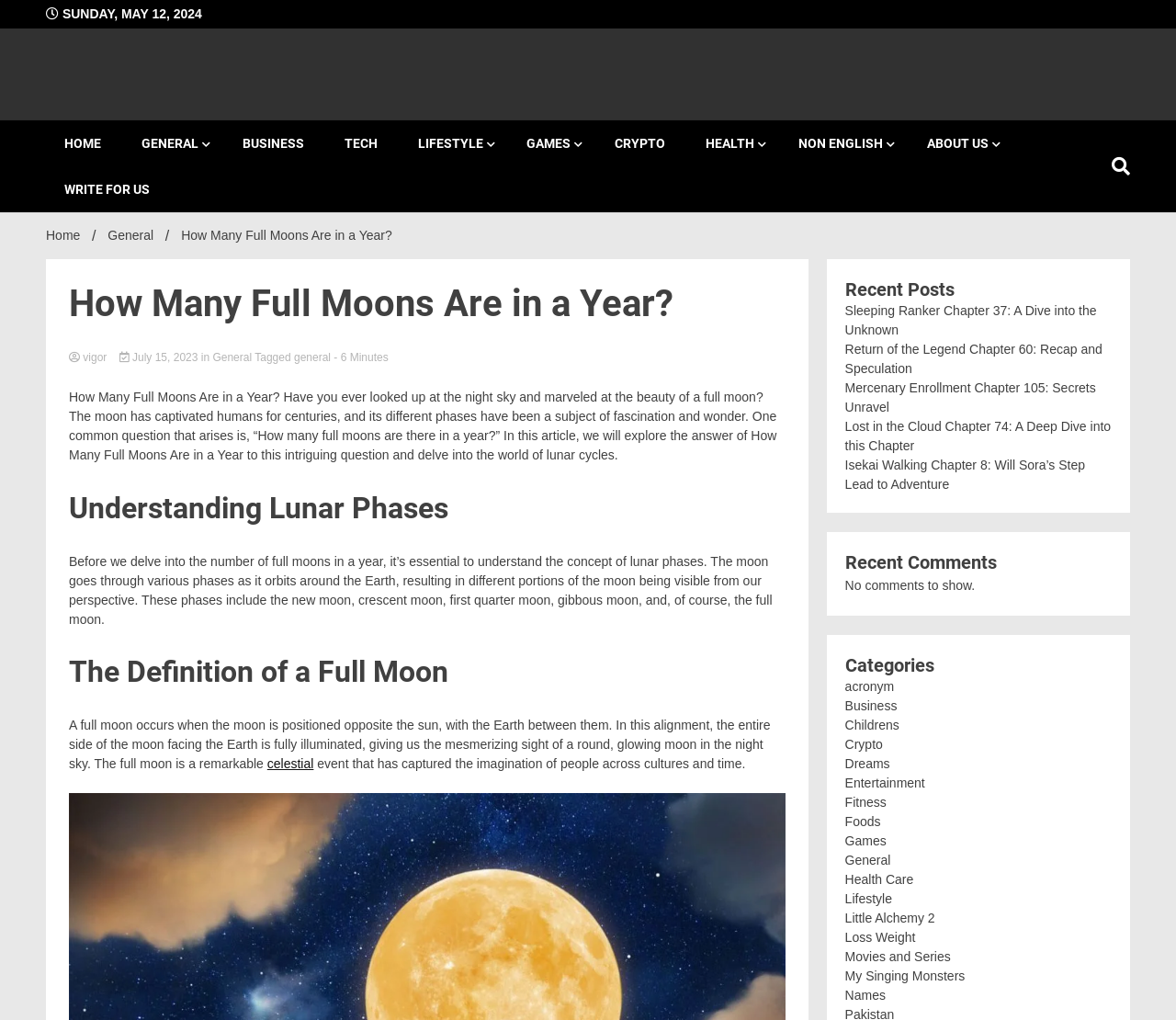Give a detailed overview of the webpage's appearance and contents.

This webpage is about an article titled "How Many Full Moons Are in a Year?" with a brief introduction to the beauty of a full moon. At the top of the page, there is a date "SUNDAY, MAY 12, 2024" and a heading "Vigorousism: The Best Magzine on Health and Lifestyle" with a link to the magazine's homepage. Below this, there is a brief description of the magazine, stating that it is a guide for everything, with latest articles on various topics.

The main content of the page is divided into sections. The first section has a heading "How Many Full Moons Are in a Year?" and a brief introduction to the article. Below this, there is a section "Understanding Lunar Phases" that explains the different phases of the moon, followed by a section "The Definition of a Full Moon" that describes what a full moon is.

On the right side of the page, there are several links to other articles, categorized under "Recent Posts", "Recent Comments", and "Categories". The "Recent Posts" section lists five article links, including "Sleeping Ranker Chapter 37: A Dive into the Unknown" and "Return of the Legend Chapter 60: Recap and Speculation". The "Recent Comments" section is empty, with a message "No comments to show." The "Categories" section lists 20 categories, including "acronym", "Business", "Childrens", and "Crypto", each with a link to related articles.

At the top of the page, there is a navigation menu with links to "HOME", "GENERAL", "BUSINESS", "TECH", "LIFESTYLE", and other categories. There is also a search button with a magnifying glass icon on the top right corner of the page.